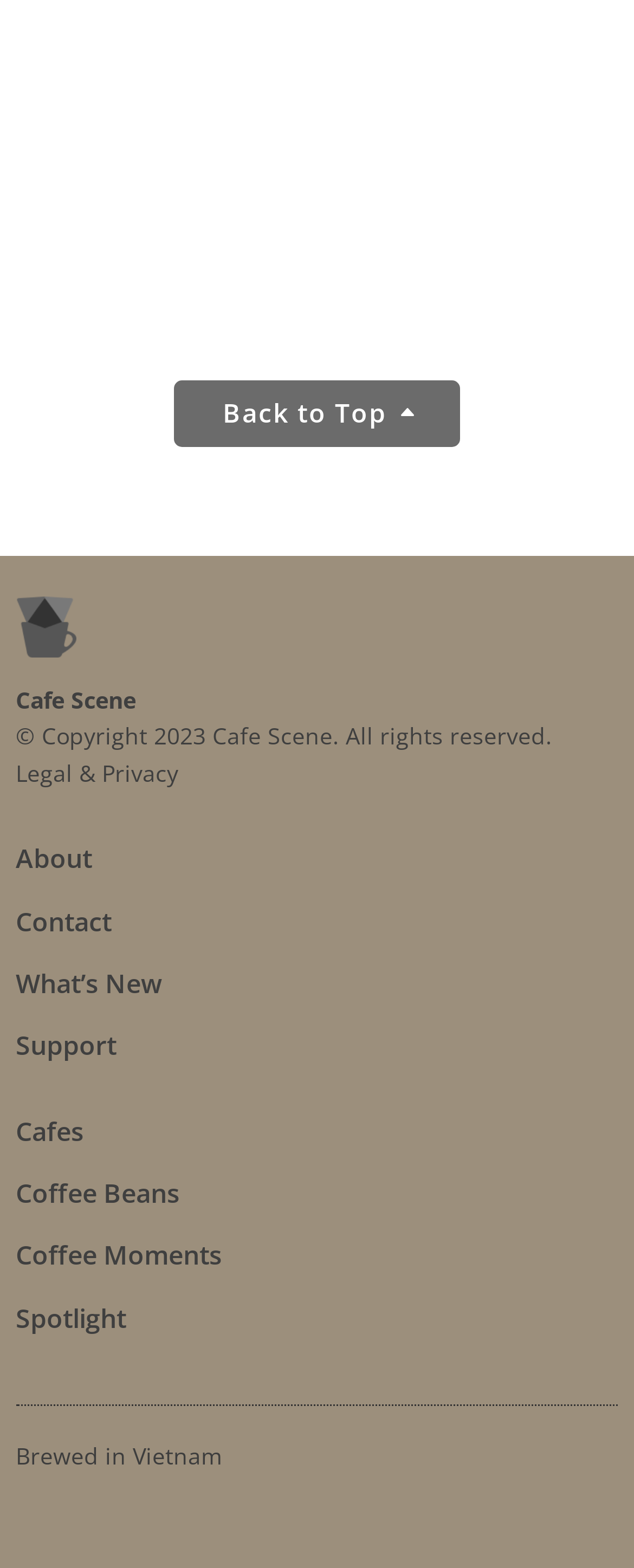Answer with a single word or phrase: 
How many links are there in the footer?

9